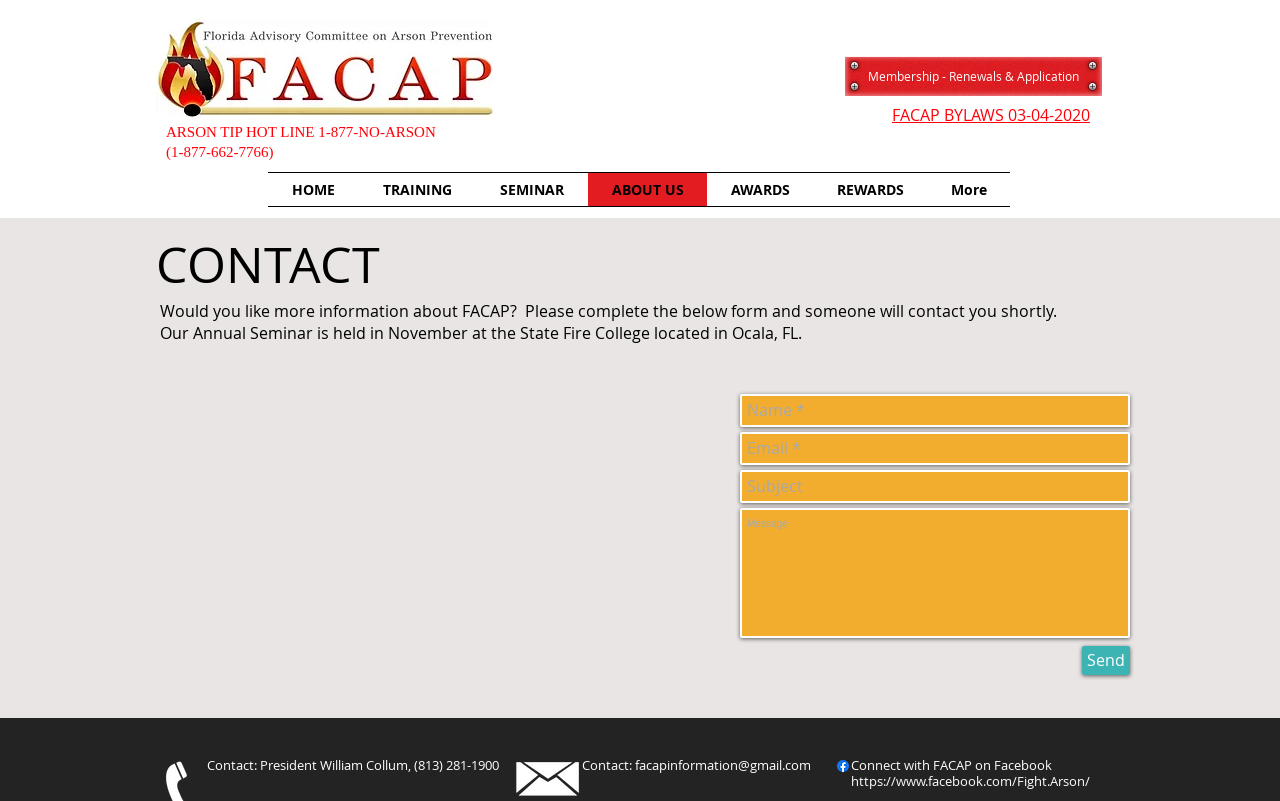What social media platform is FACAP connected to? Refer to the image and provide a one-word or short phrase answer.

Facebook